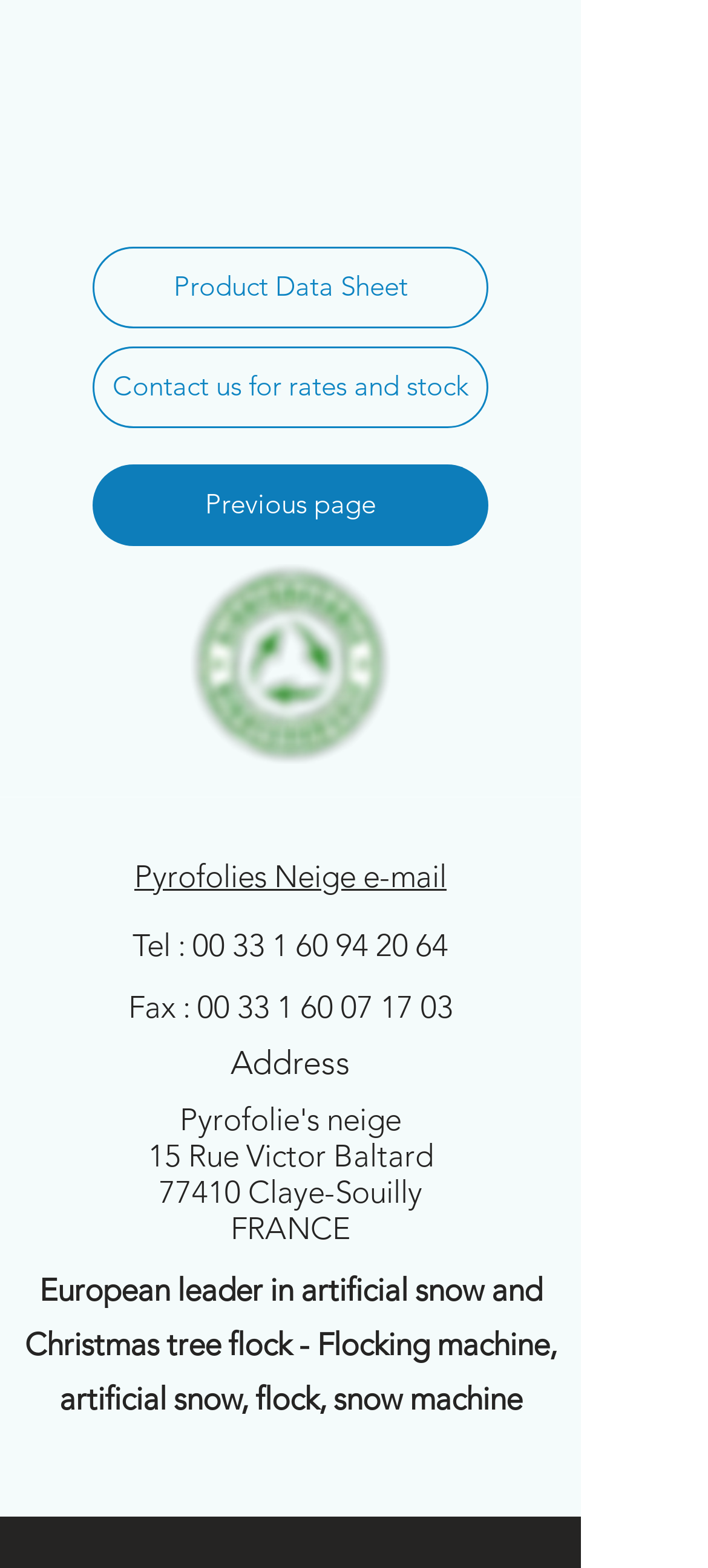Locate the bounding box coordinates of the clickable part needed for the task: "Go to previous page".

[0.131, 0.296, 0.69, 0.348]